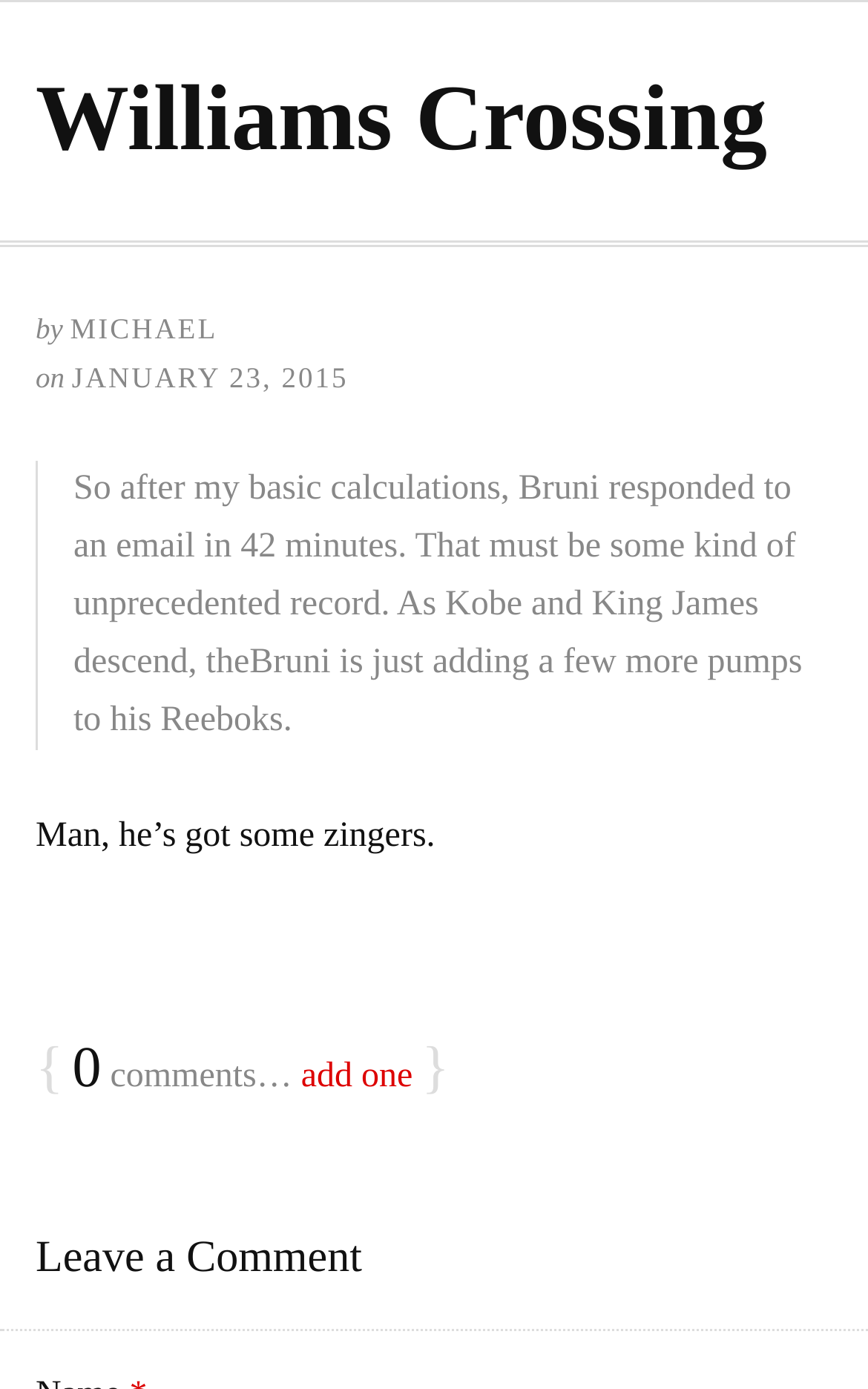Who is the author of the article?
From the image, respond with a single word or phrase.

MICHAEL